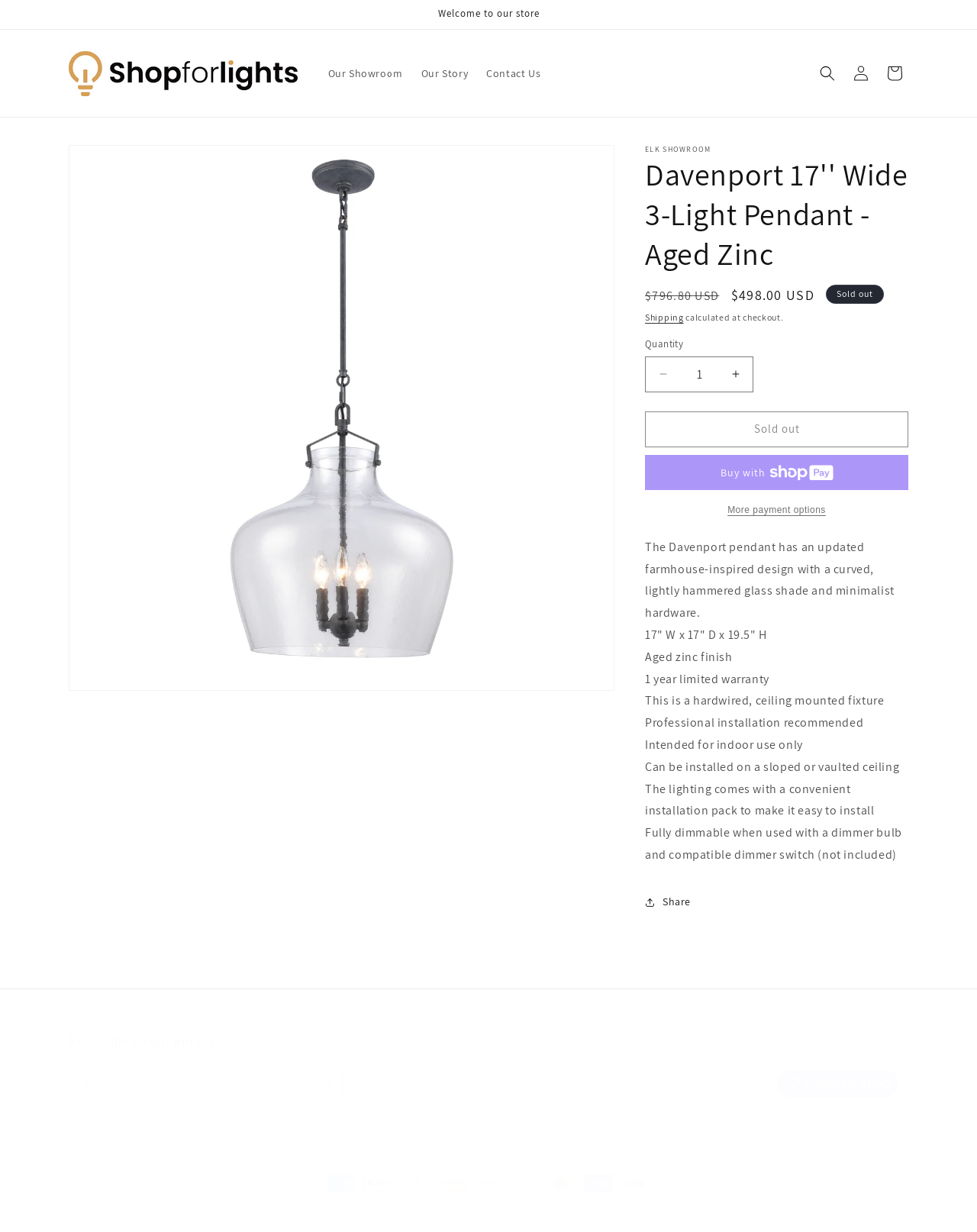What is the name of the product?
Answer briefly with a single word or phrase based on the image.

Davenport 17'' Wide 3-Light Pendant